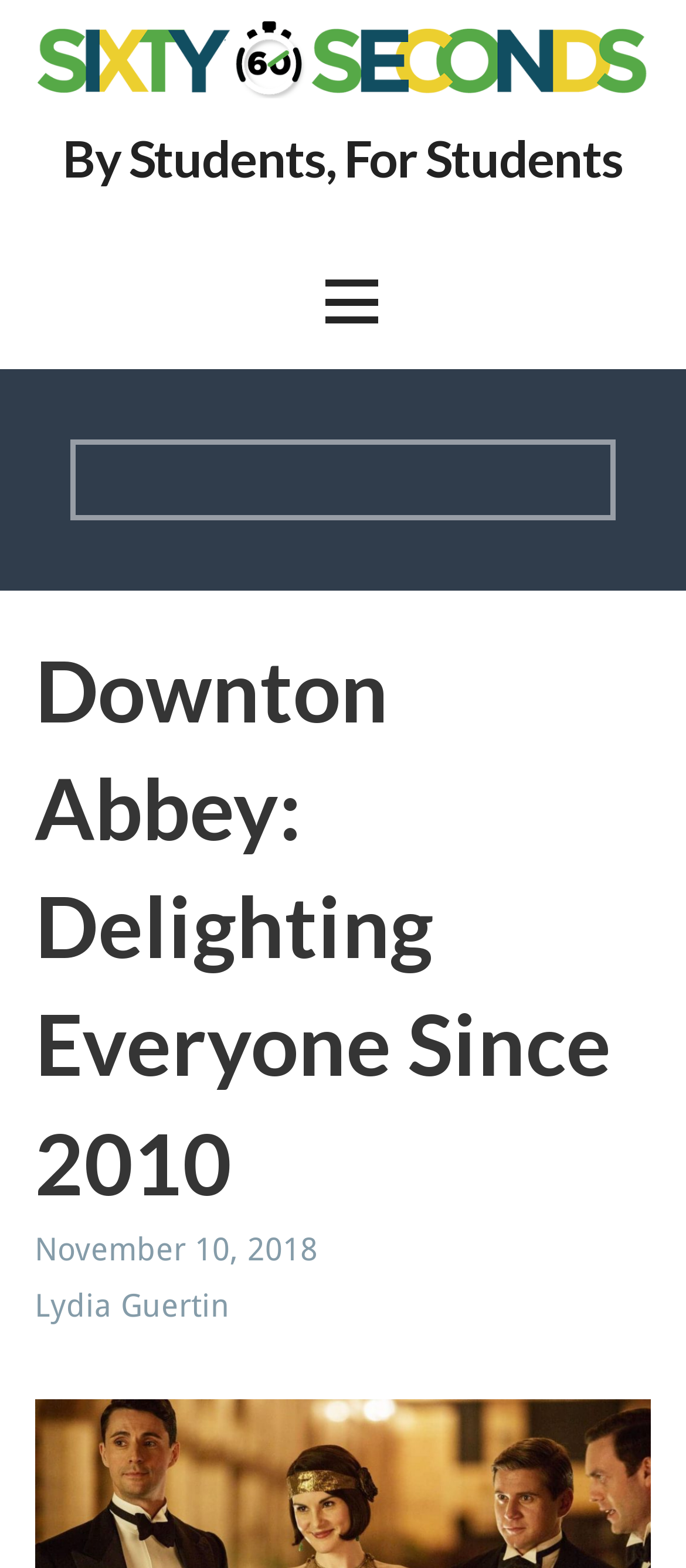Using details from the image, please answer the following question comprehensively:
What is the name of the TV show?

The name of the TV show can be found in the heading 'Downton Abbey: Delighting Everyone Since 2010' which is located at the top of the webpage.